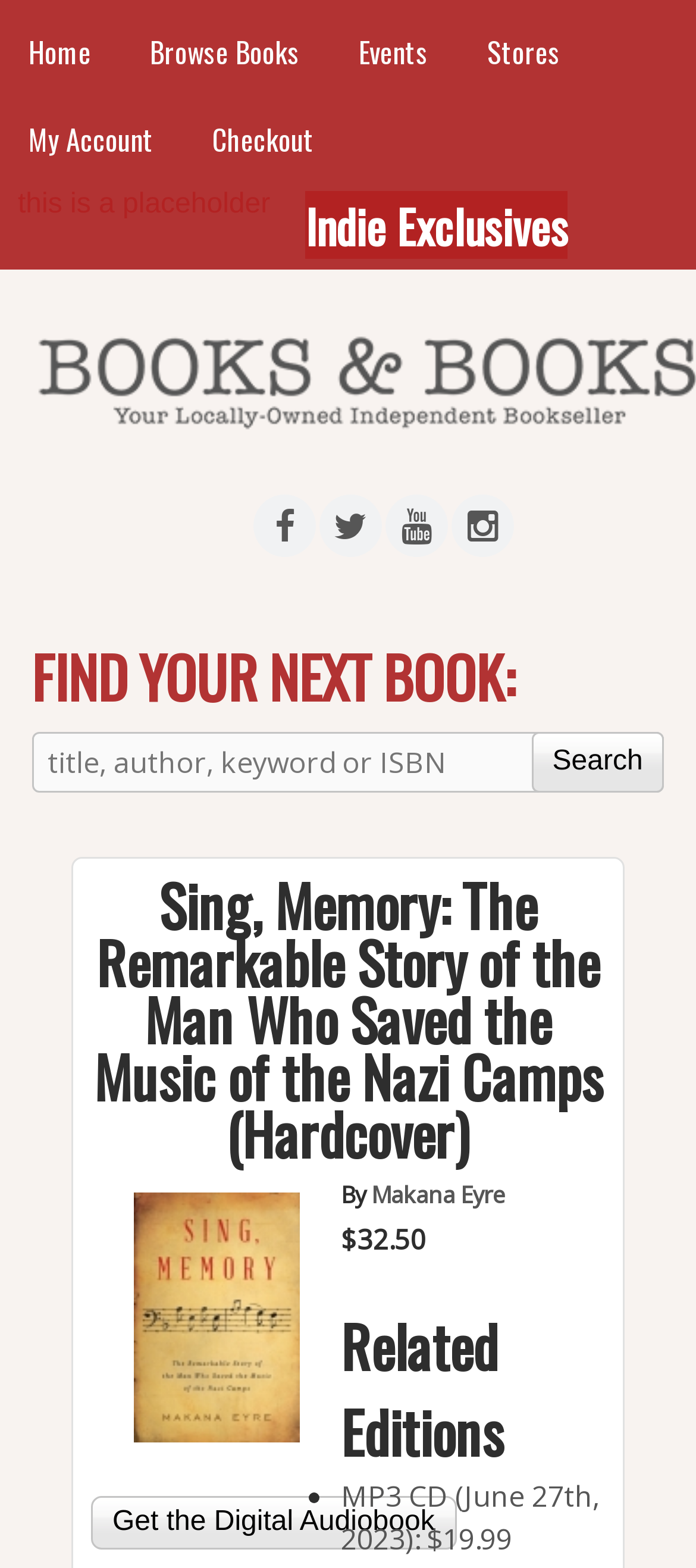Please specify the bounding box coordinates of the region to click in order to perform the following instruction: "Search for a book".

[0.02, 0.408, 0.98, 0.512]